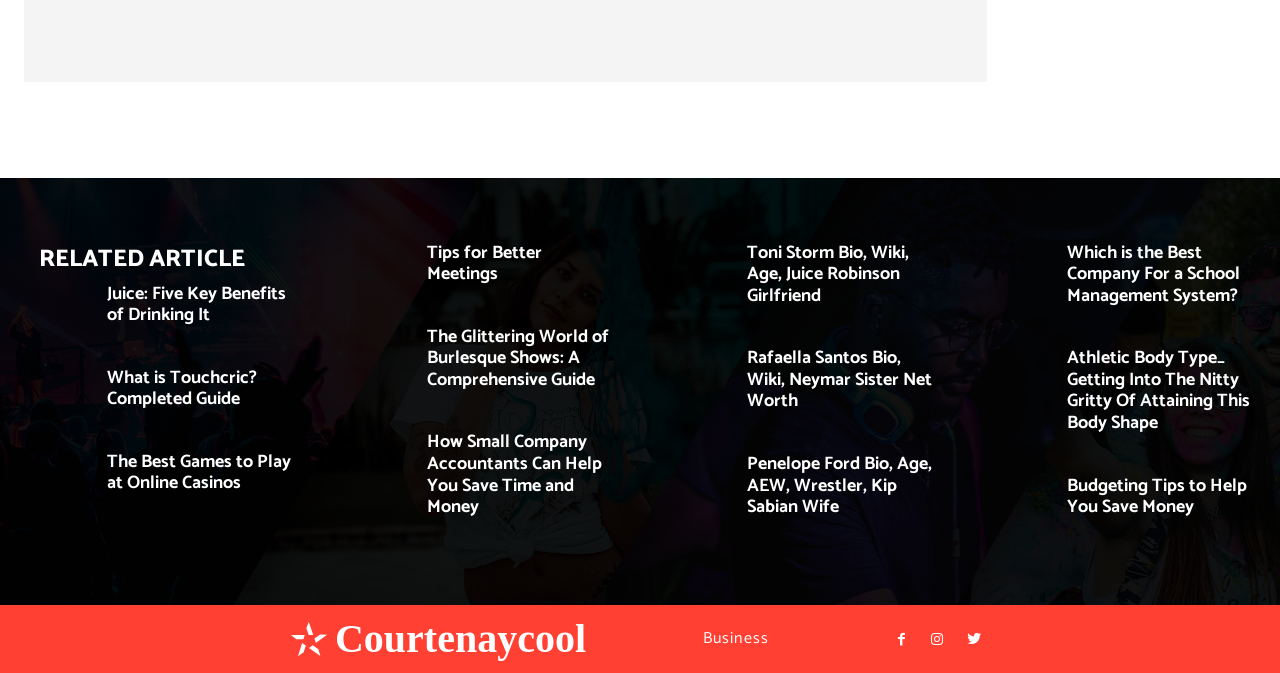Use a single word or phrase to answer the following:
How many links are there in the webpage?

20